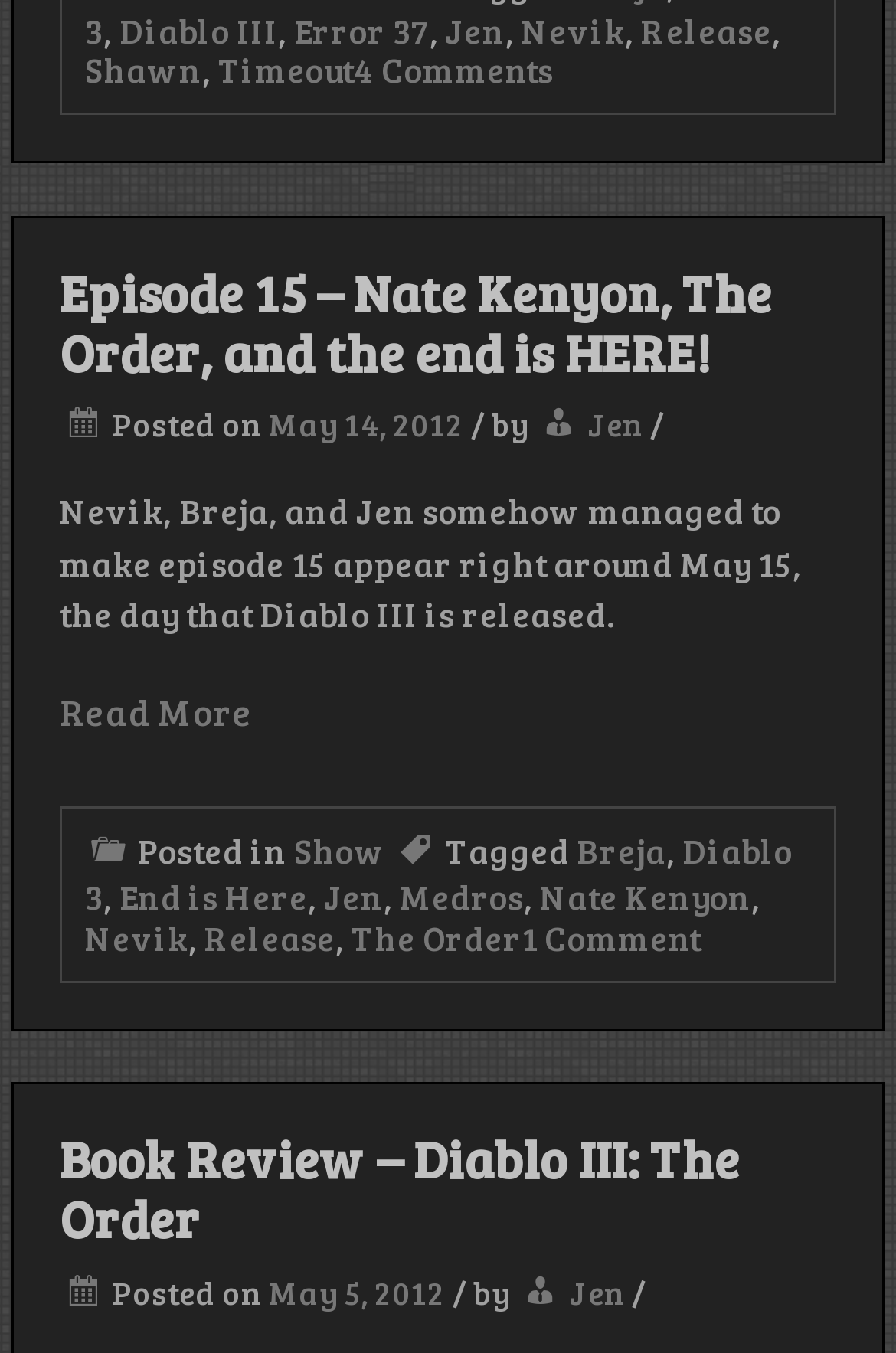Locate the bounding box coordinates of the segment that needs to be clicked to meet this instruction: "Visit Jen's page".

[0.656, 0.298, 0.718, 0.33]